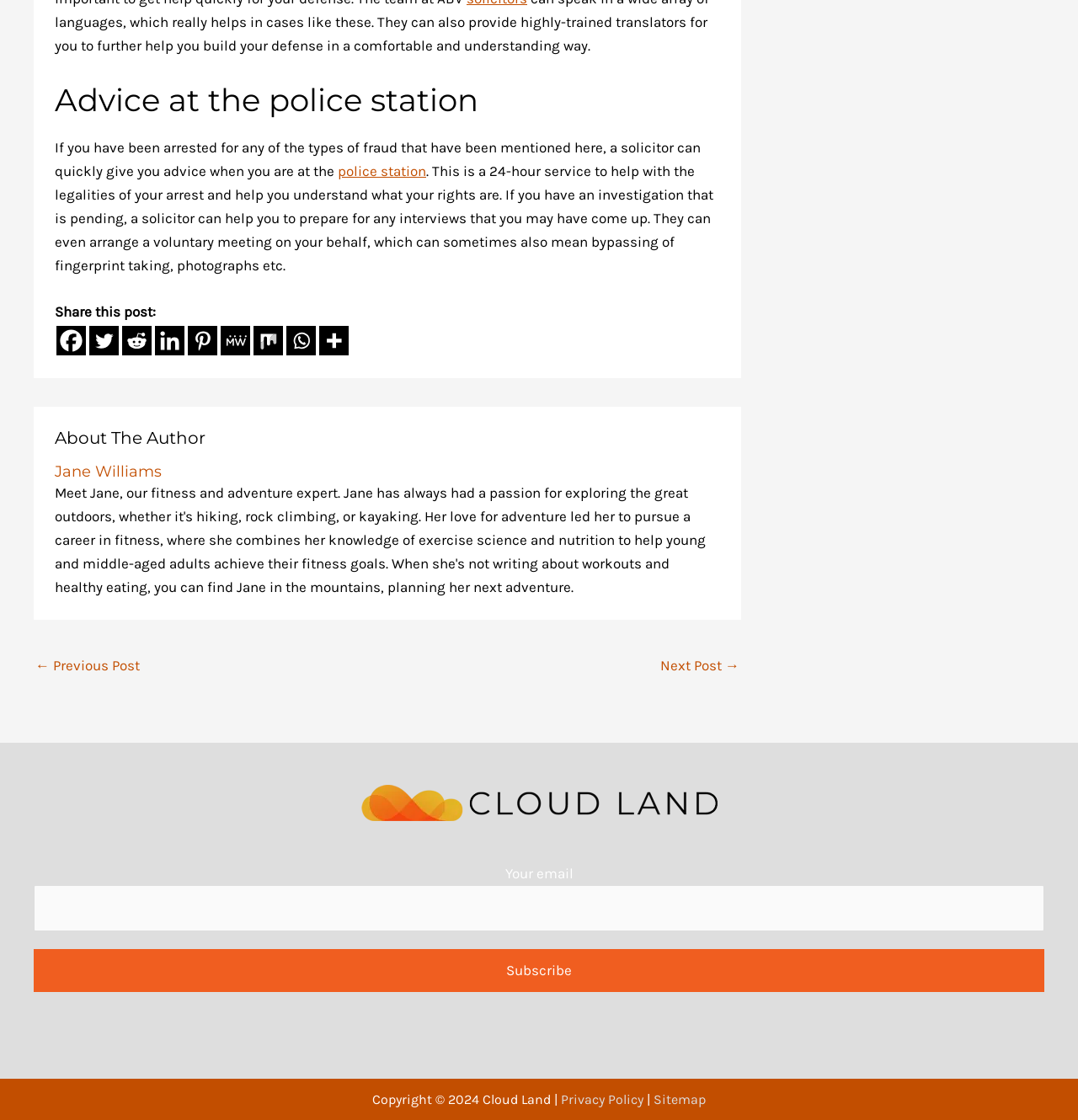What is the topic of the advice mentioned?
Provide an in-depth and detailed explanation in response to the question.

The topic of the advice mentioned is fraud, as indicated by the heading 'Advice at the police station' and the subsequent text discussing the role of a solicitor in cases of fraud.